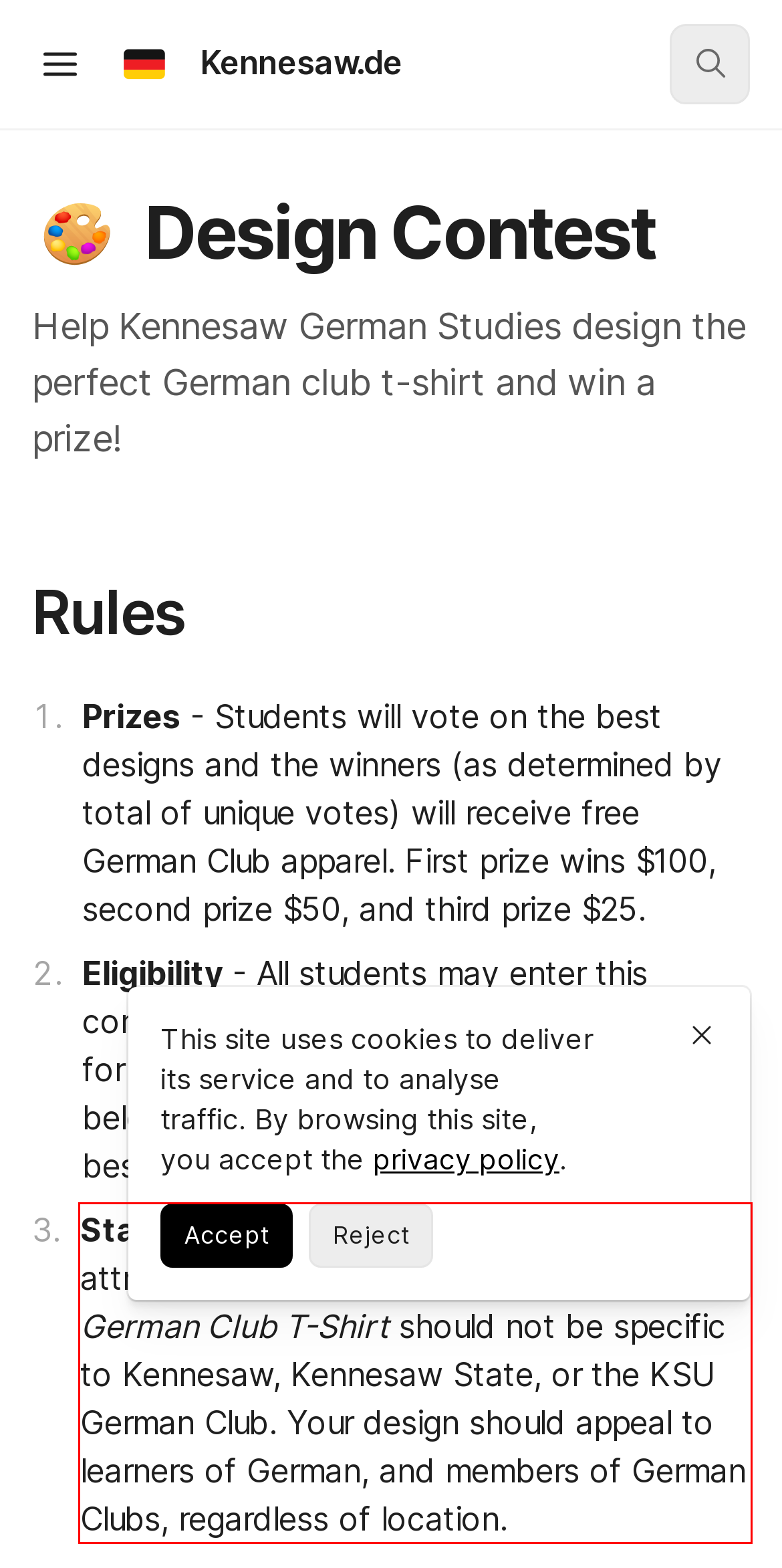Examine the webpage screenshot and use OCR to recognize and output the text within the red bounding box.

Standards - To ensure that the design will attract the widest possible audience, the German Club T-Shirt should not be specific to Kennesaw, Kennesaw State, or the KSU German Club. Your design should appeal to learners of German, and members of German Clubs, regardless of location.